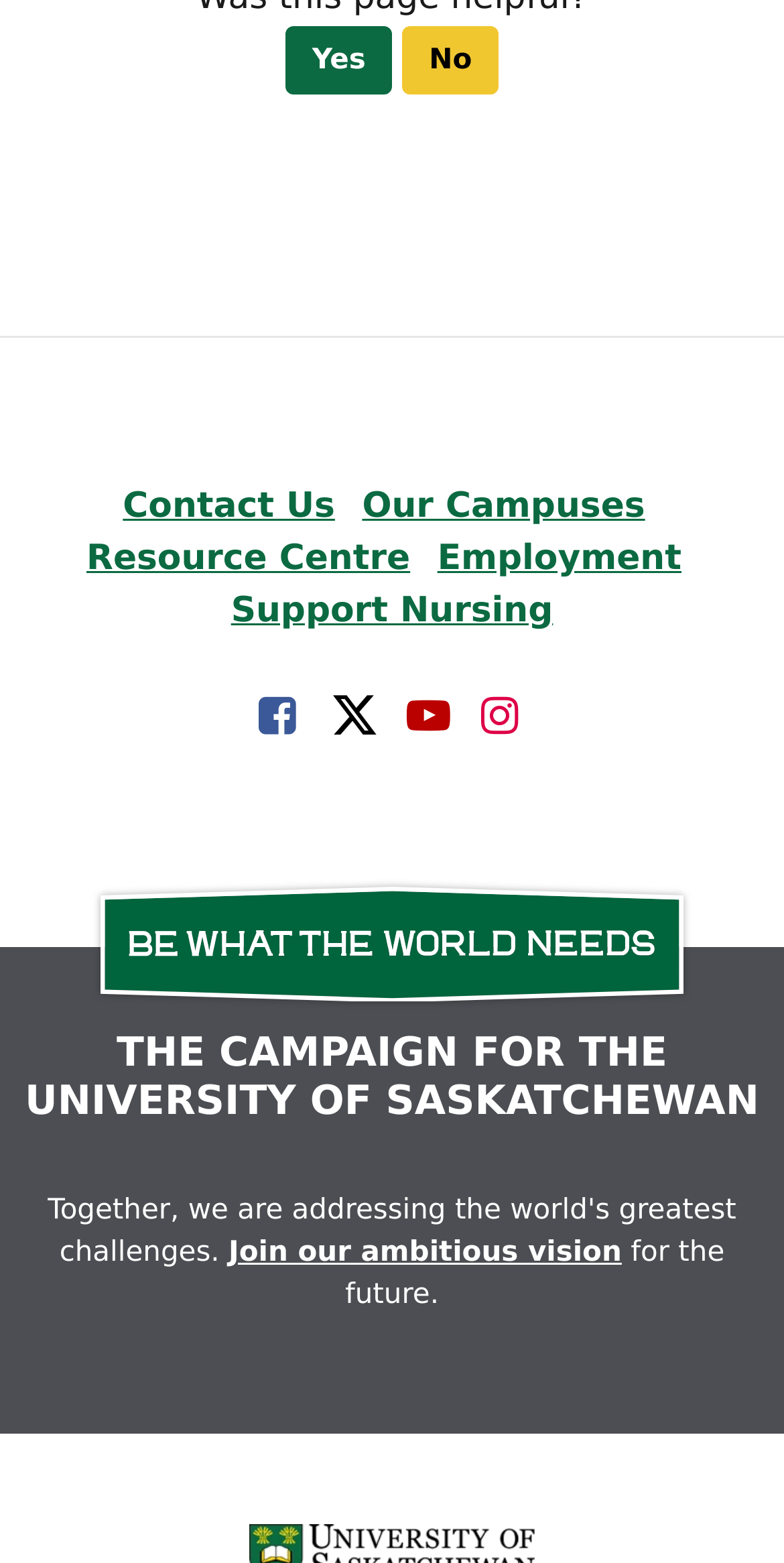Based on the element description "Follow on Instagram", predict the bounding box coordinates of the UI element.

[0.614, 0.444, 0.67, 0.476]